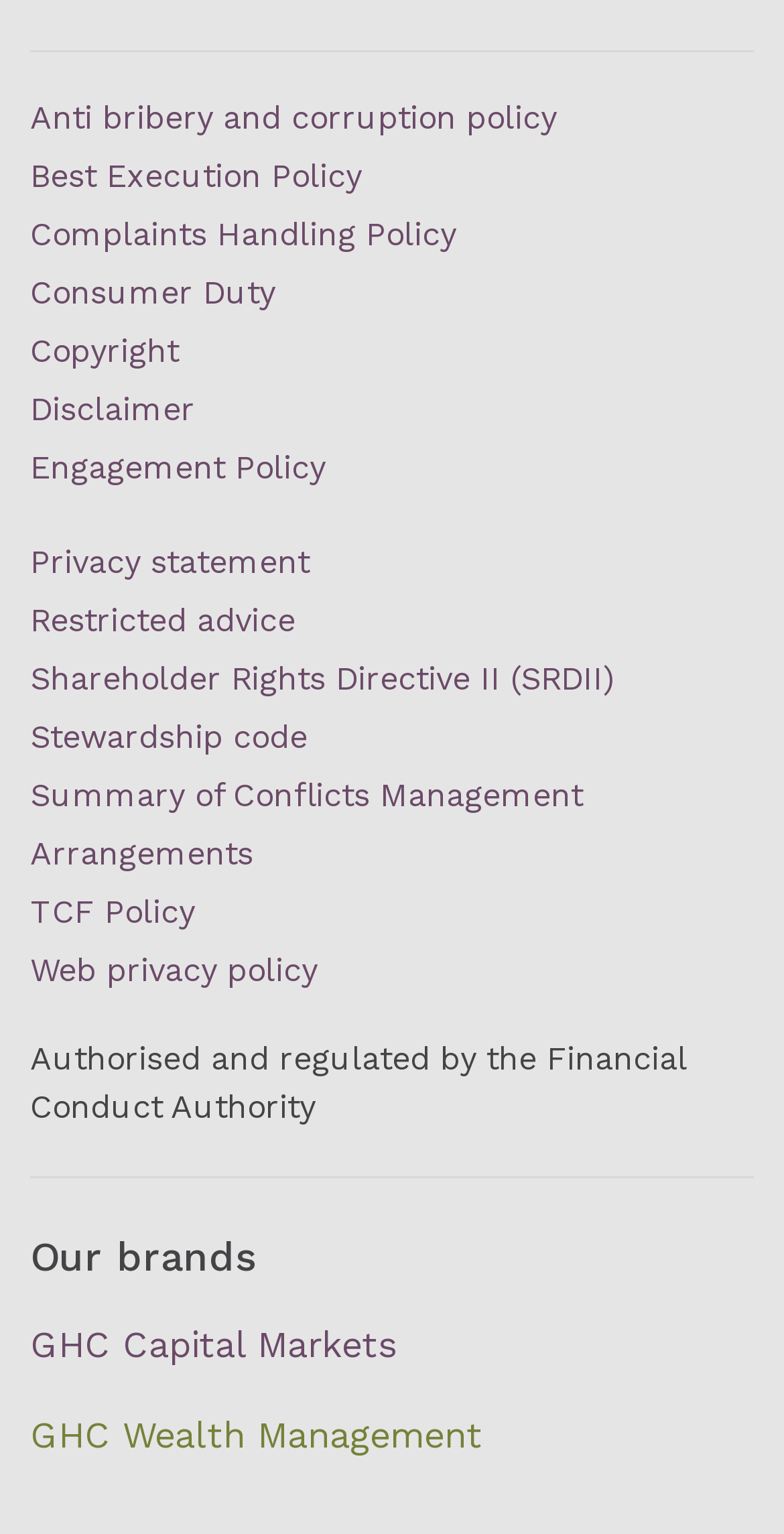Please predict the bounding box coordinates of the element's region where a click is necessary to complete the following instruction: "Explore Engagement Policy". The coordinates should be represented by four float numbers between 0 and 1, i.e., [left, top, right, bottom].

[0.038, 0.292, 0.415, 0.317]